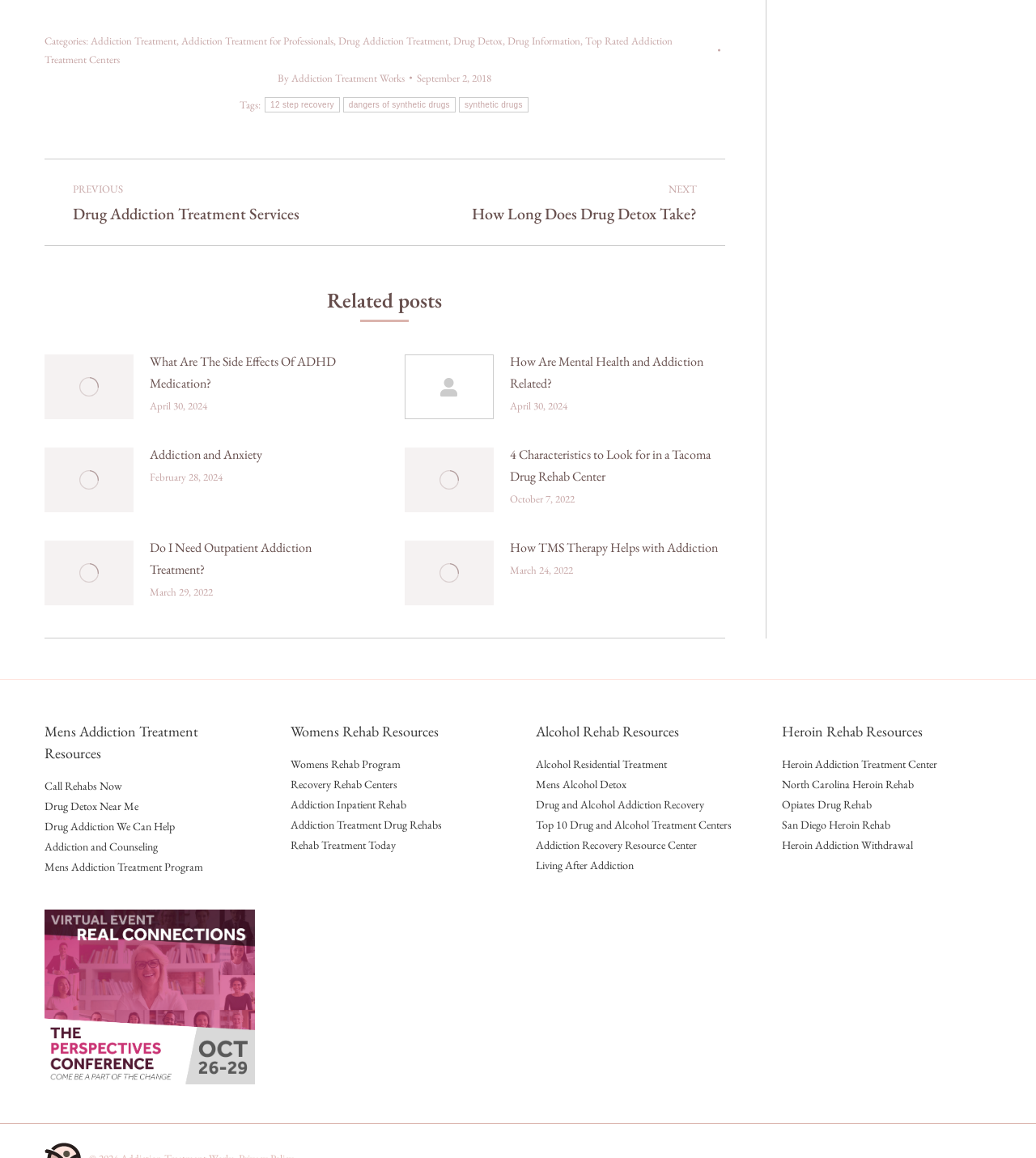Can you find the bounding box coordinates for the element that needs to be clicked to execute this instruction: "Learn about 'Mens Addiction Treatment Resources'"? The coordinates should be given as four float numbers between 0 and 1, i.e., [left, top, right, bottom].

[0.043, 0.623, 0.191, 0.658]